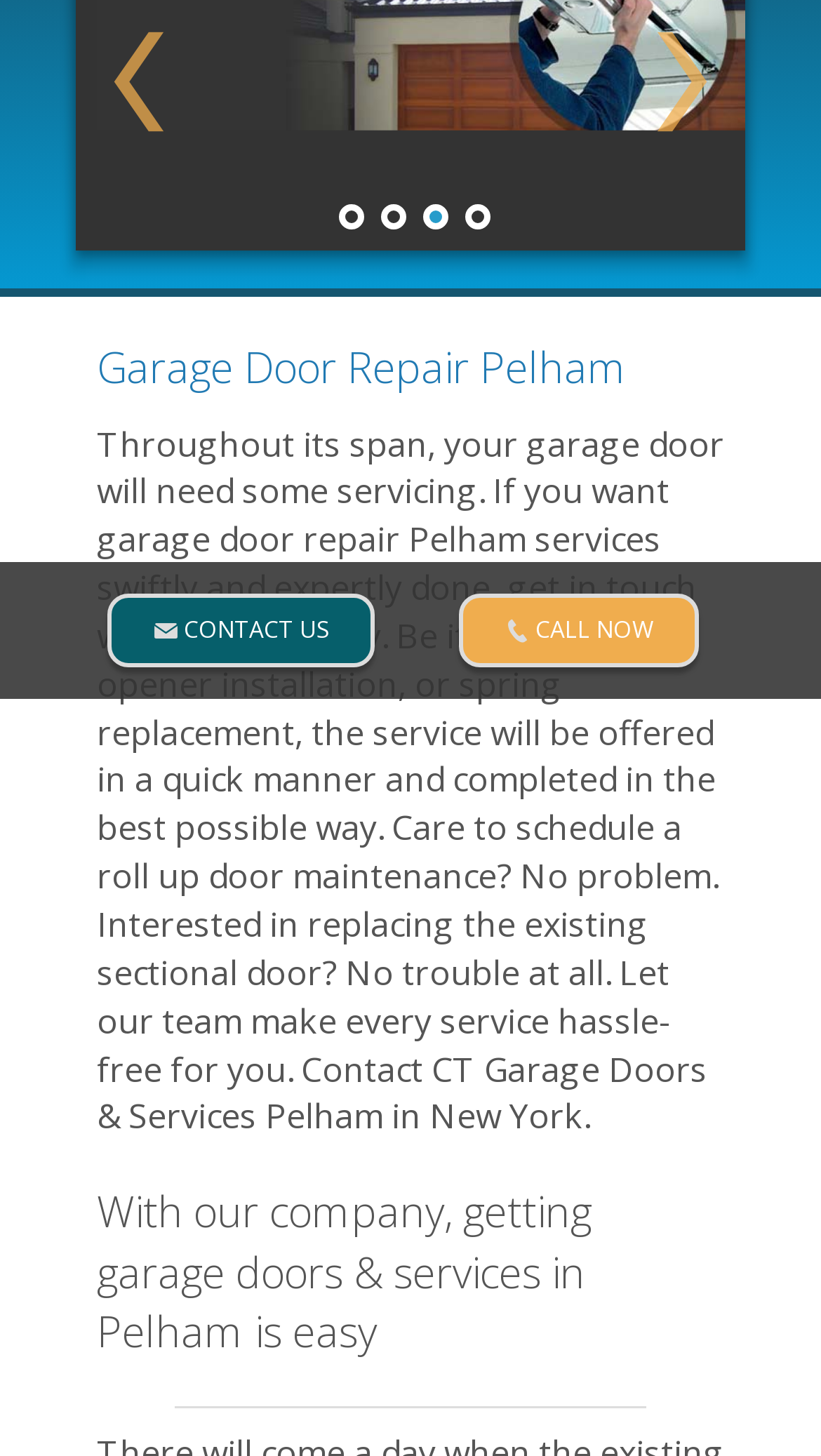Identify the bounding box for the UI element described as: "Menu". The coordinates should be four float numbers between 0 and 1, i.e., [left, top, right, bottom].

None